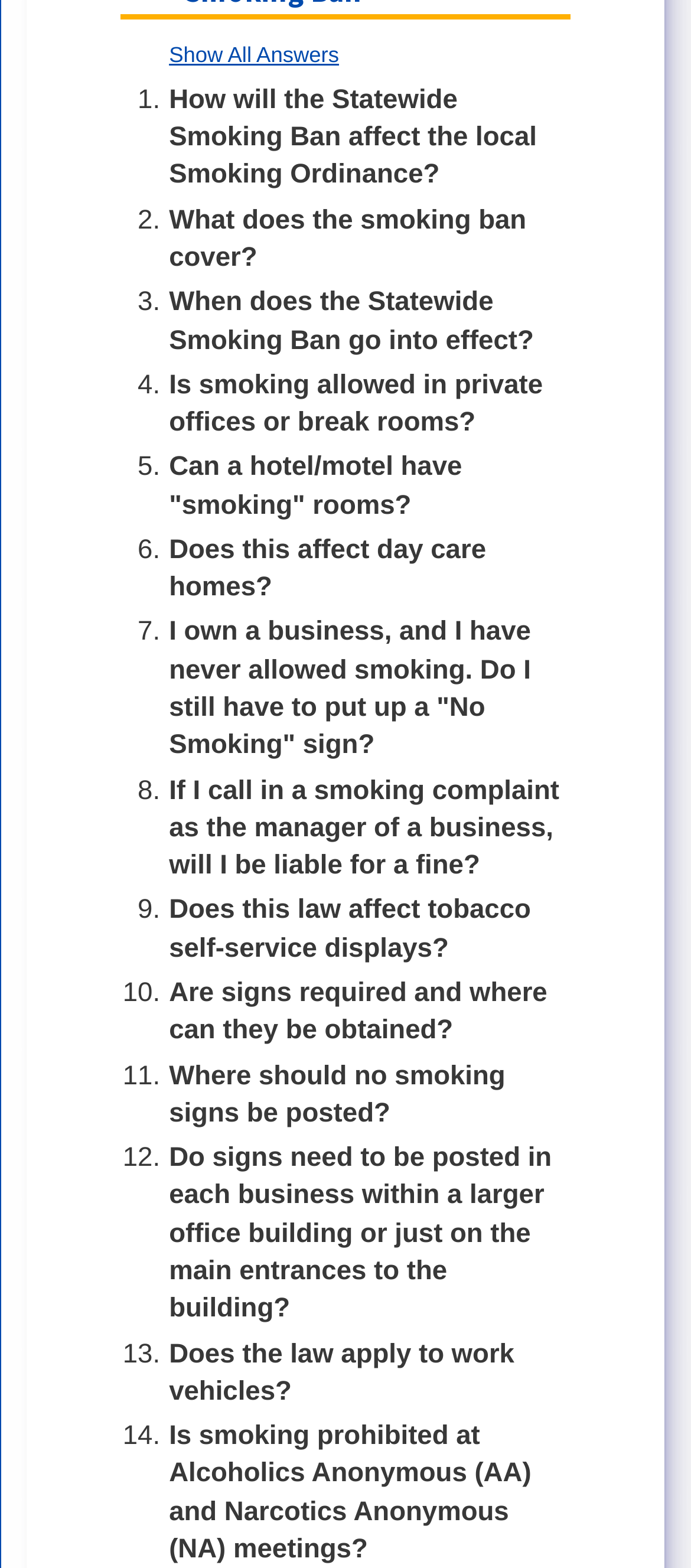Please indicate the bounding box coordinates for the clickable area to complete the following task: "Check 'When does the Statewide Smoking Ban go into effect?'". The coordinates should be specified as four float numbers between 0 and 1, i.e., [left, top, right, bottom].

[0.245, 0.183, 0.772, 0.227]